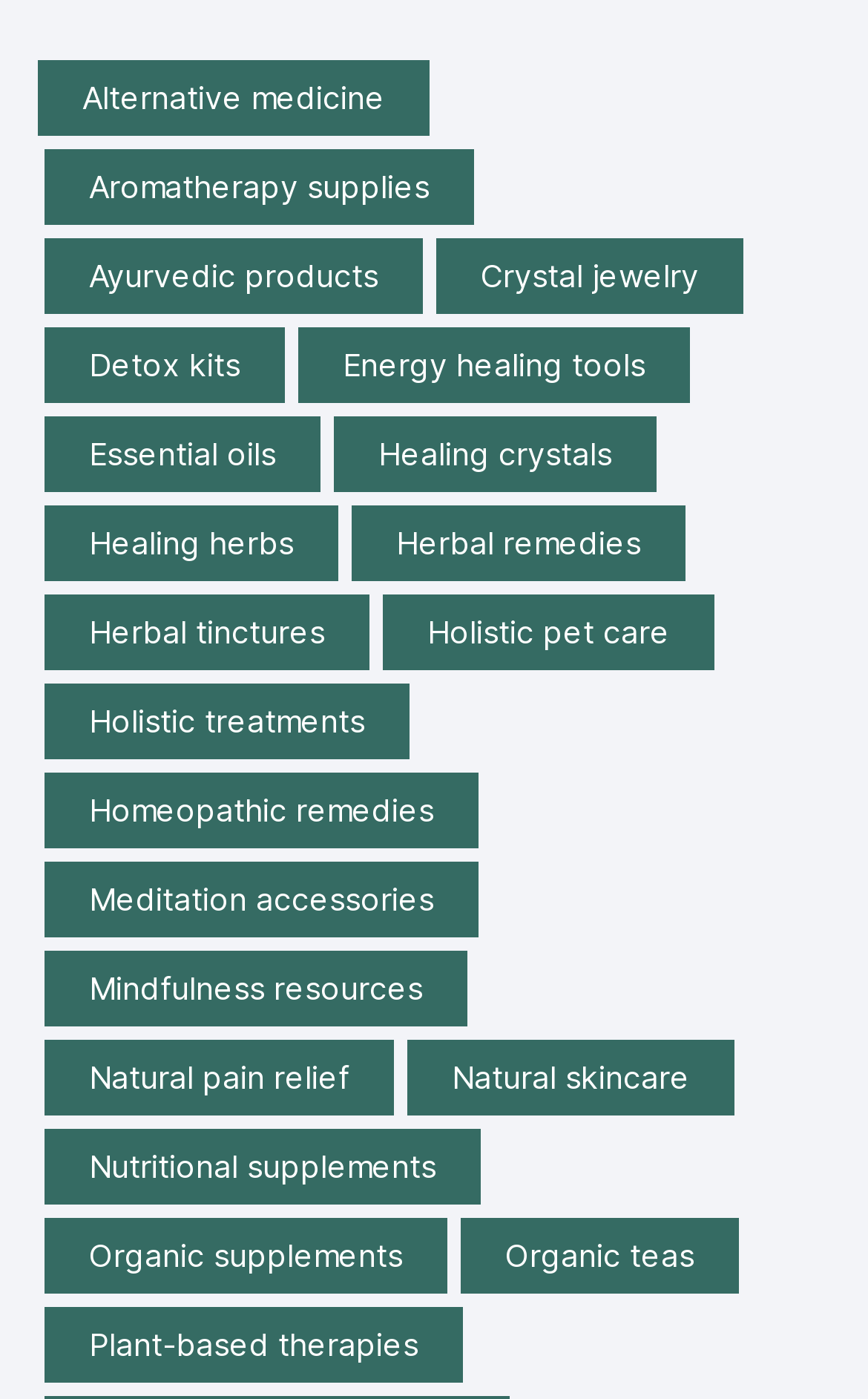Please identify the bounding box coordinates of the area I need to click to accomplish the following instruction: "Learn about ayurvedic products".

[0.051, 0.17, 0.487, 0.224]